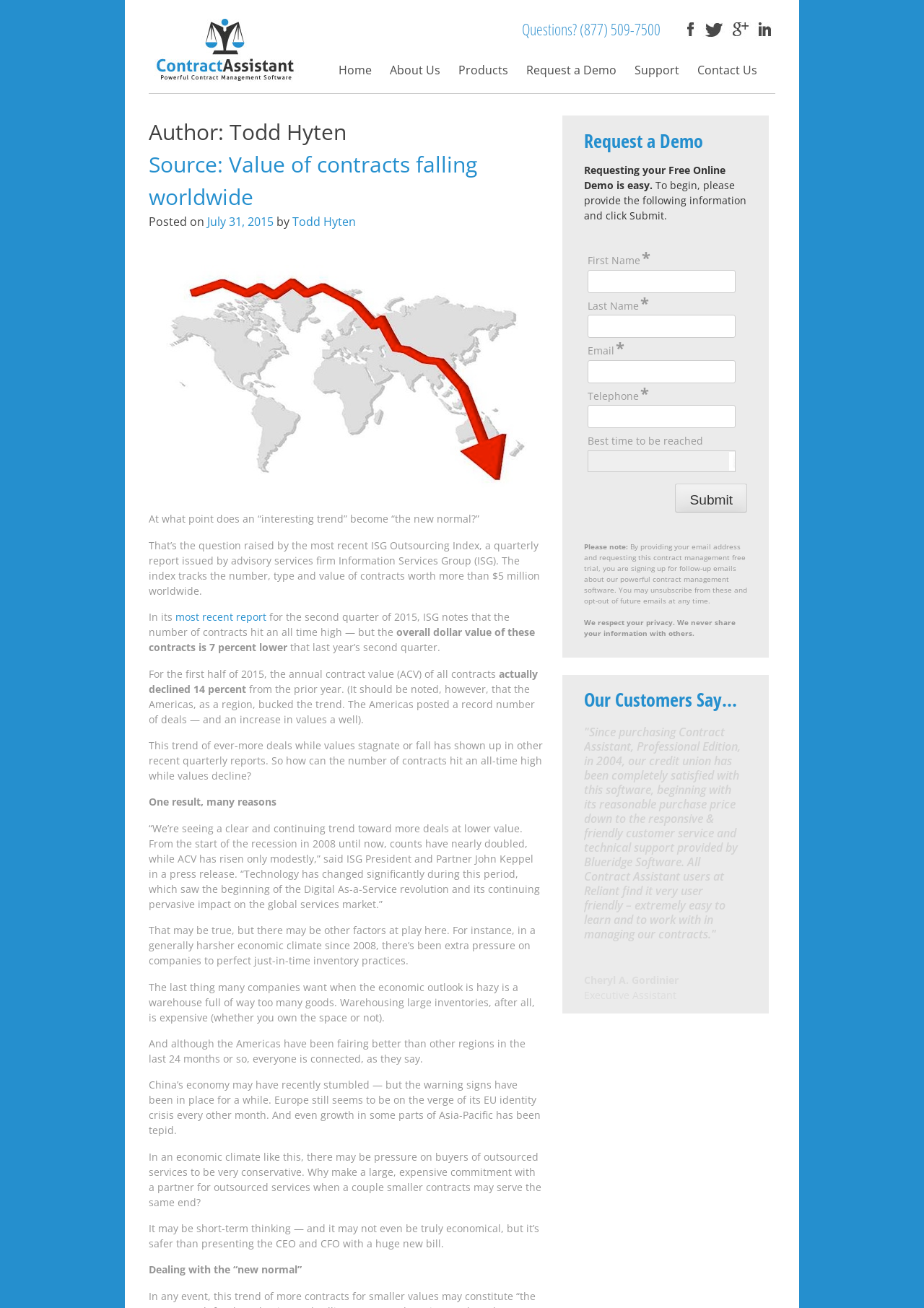Pinpoint the bounding box coordinates of the clickable element needed to complete the instruction: "Click on the 'Home' link". The coordinates should be provided as four float numbers between 0 and 1: [left, top, right, bottom].

[0.366, 0.047, 0.402, 0.06]